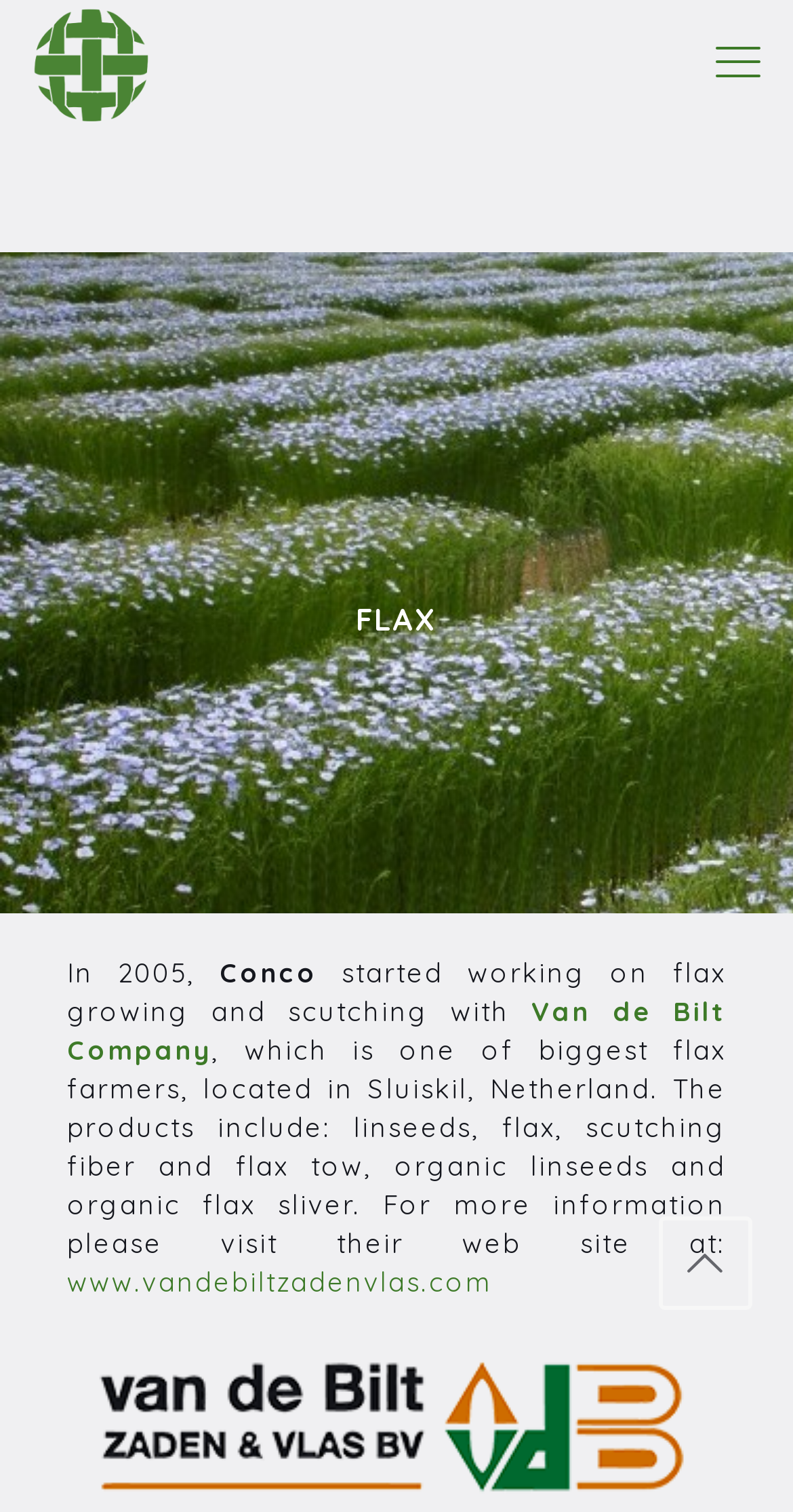Provide a brief response to the question below using one word or phrase:
What is the product that includes linseeds and flax?

Scutching fiber